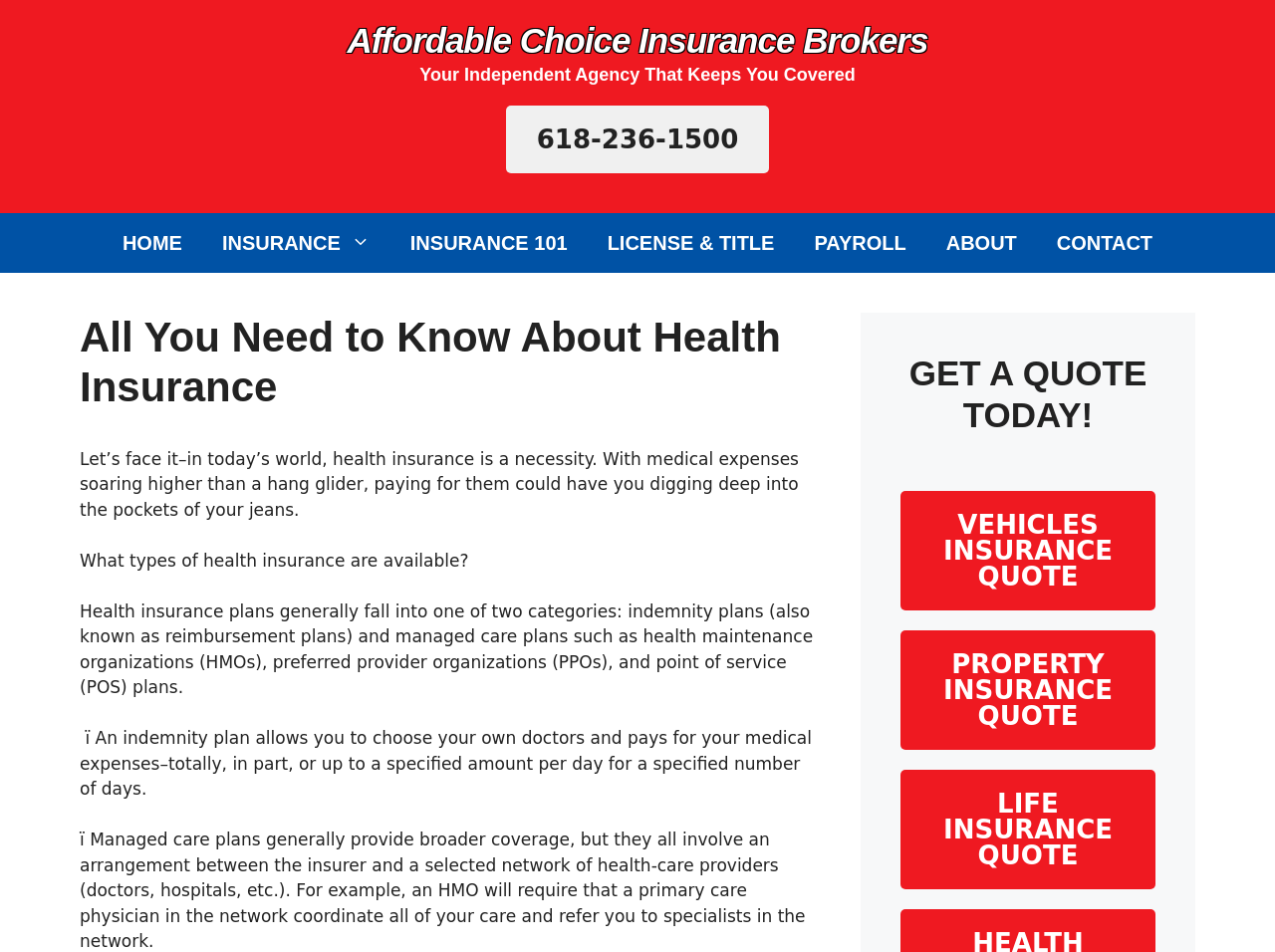Use one word or a short phrase to answer the question provided: 
What is the name of the independent agency?

Affordable Choice Insurance Brokers